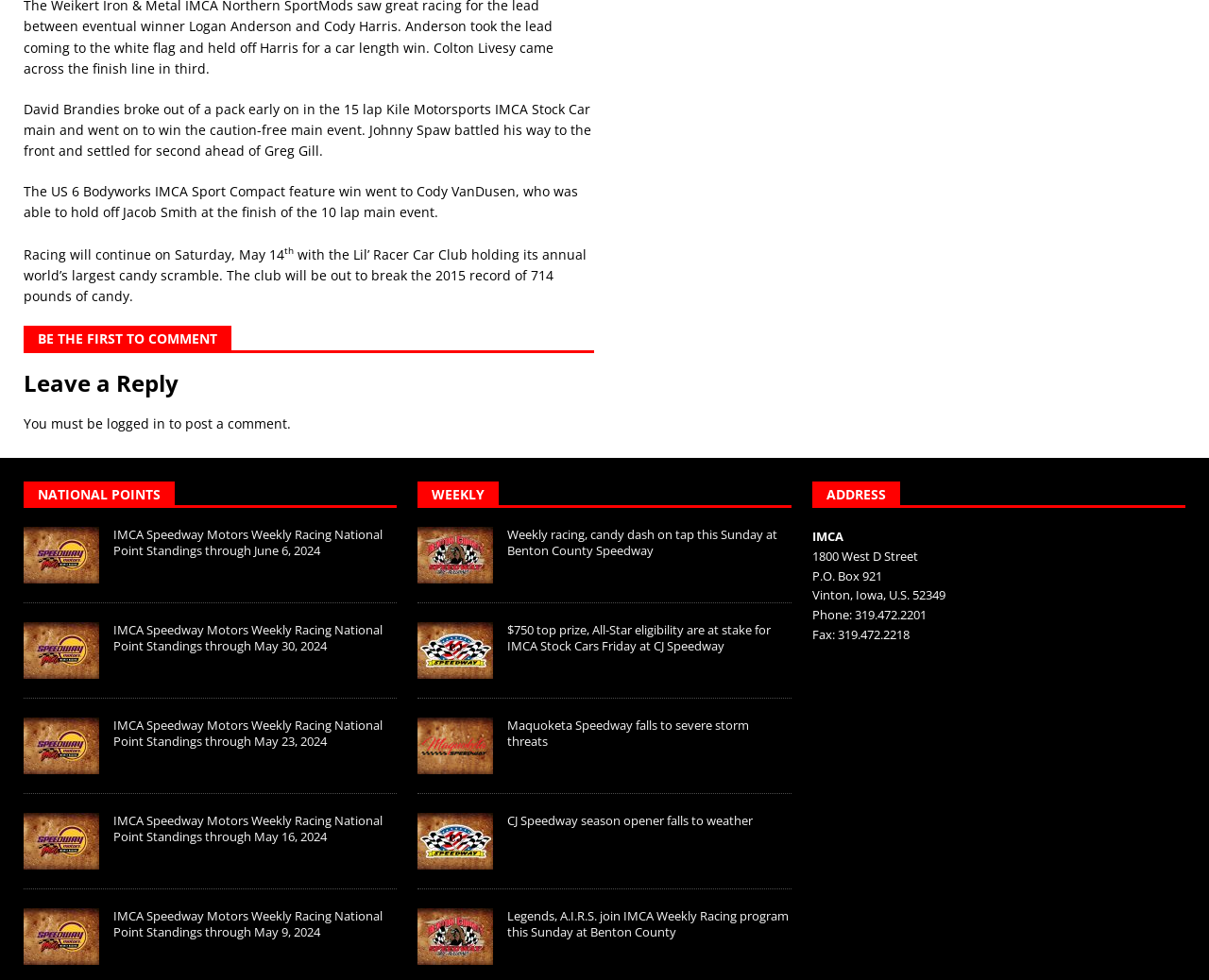Provide the bounding box coordinates for the UI element that is described by this text: "Weekly". The coordinates should be in the form of four float numbers between 0 and 1: [left, top, right, bottom].

[0.357, 0.495, 0.401, 0.513]